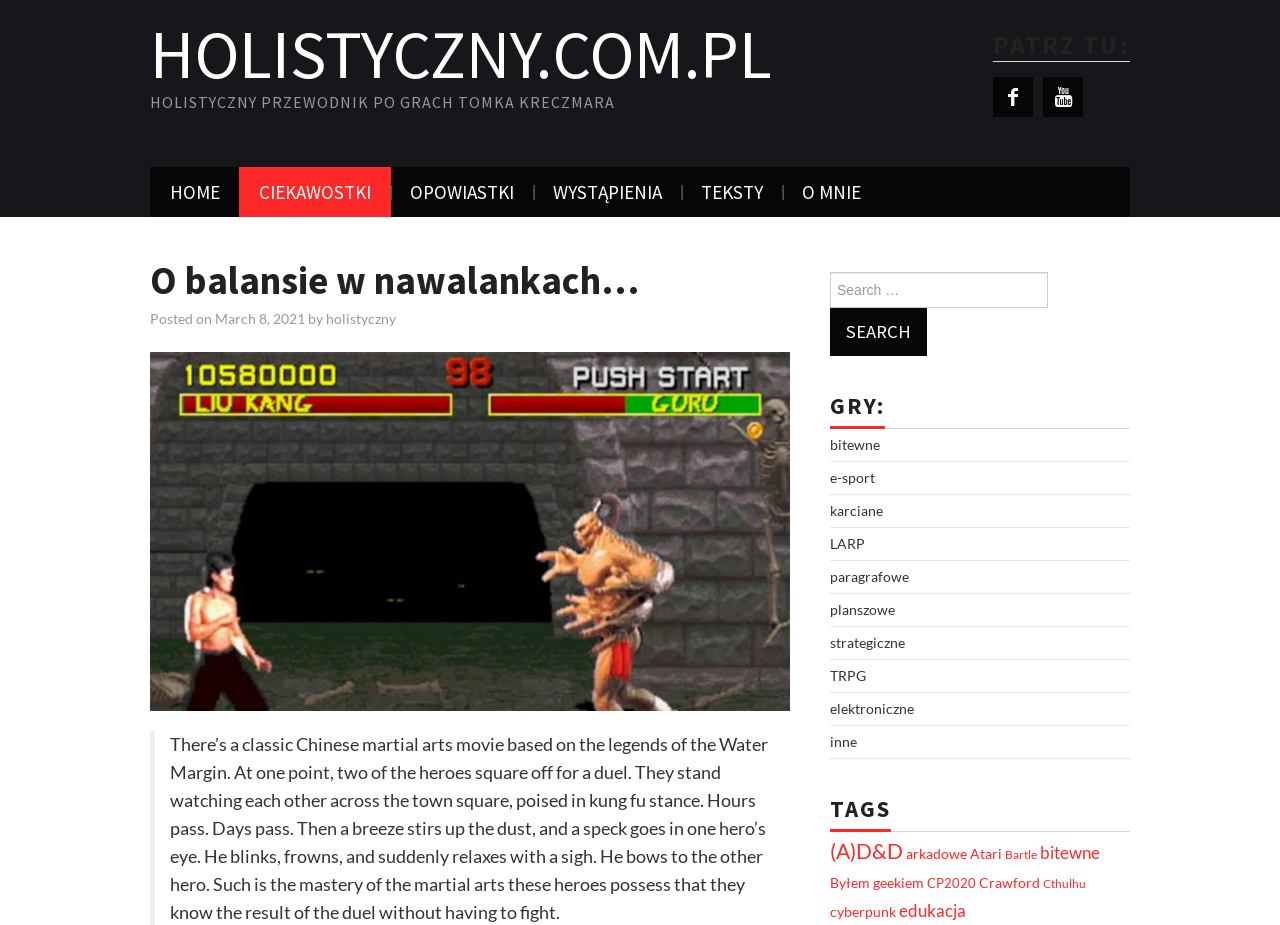With reference to the screenshot, provide a detailed response to the question below:
What type of games are listed on the webpage?

The webpage lists various types of games, including bitewne, e-sport, karciane, LARP, paragrafowe, planszowe, strategiczne, TRPG, elektroniczne, and inne. These games are categorized under the heading 'GRY:'.